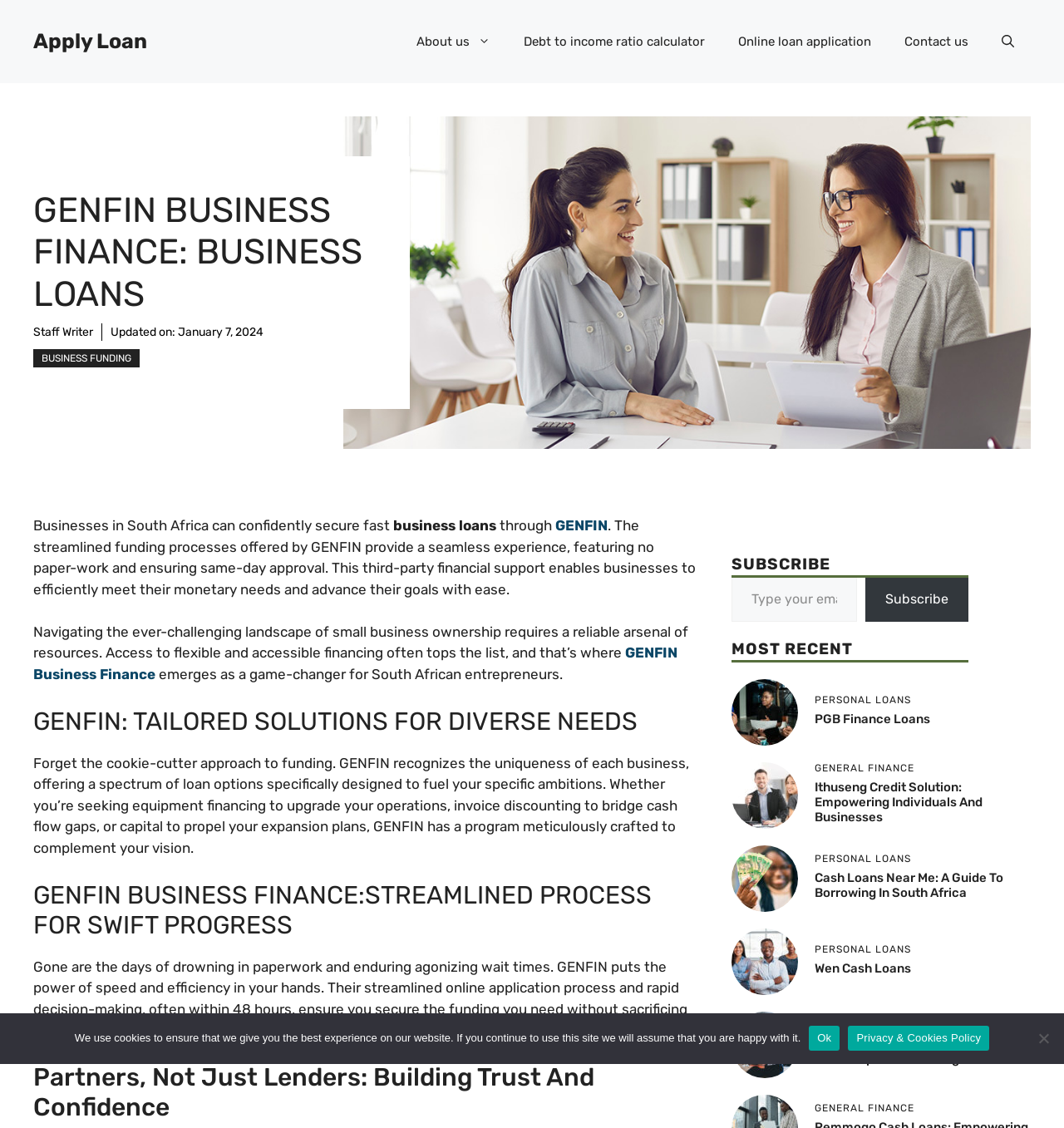Use one word or a short phrase to answer the question provided: 
What is the benefit of GENFIN's funding process?

Same-day approval